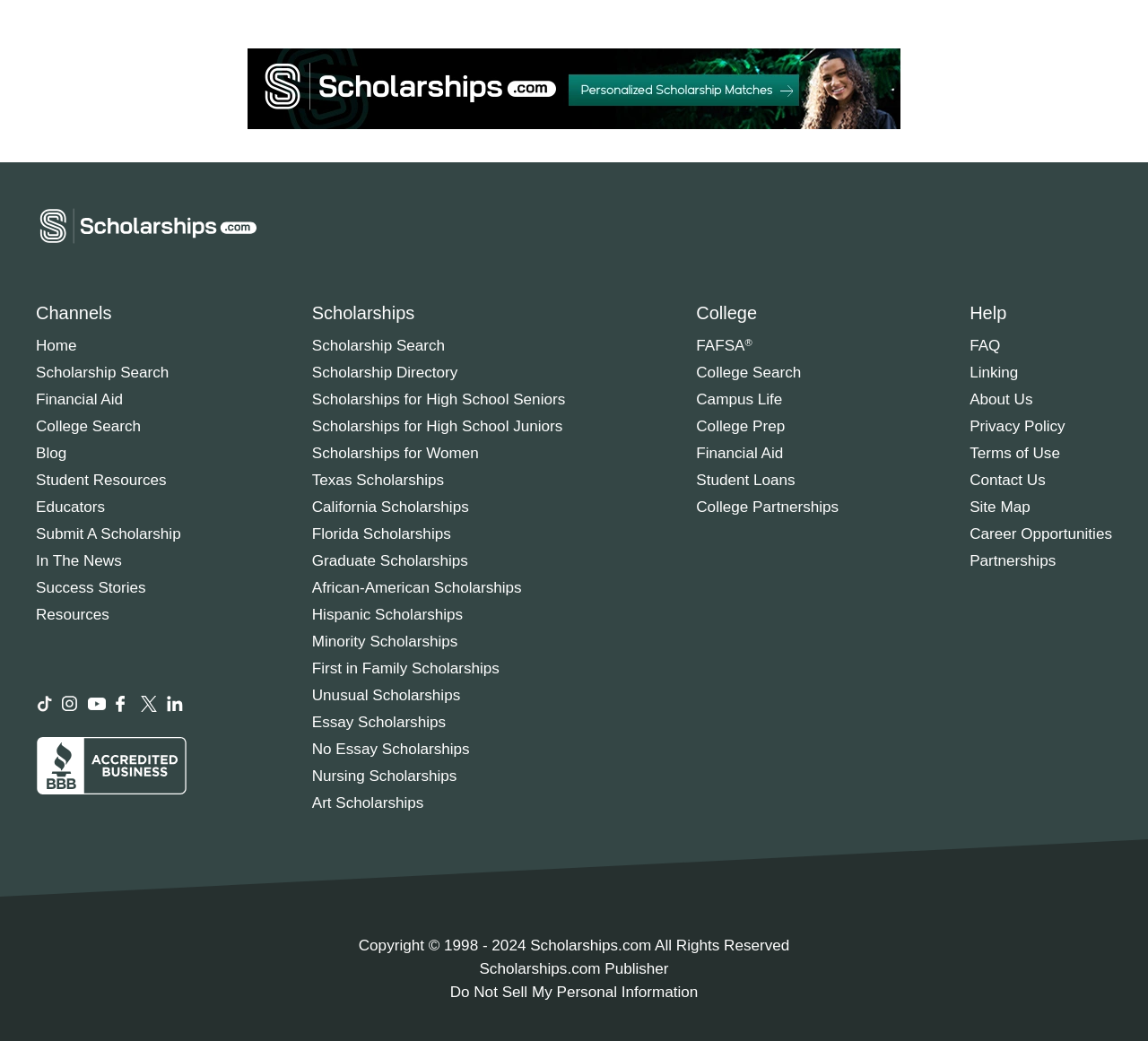Provide the bounding box coordinates of the area you need to click to execute the following instruction: "Learn about 'Sustainability'".

None